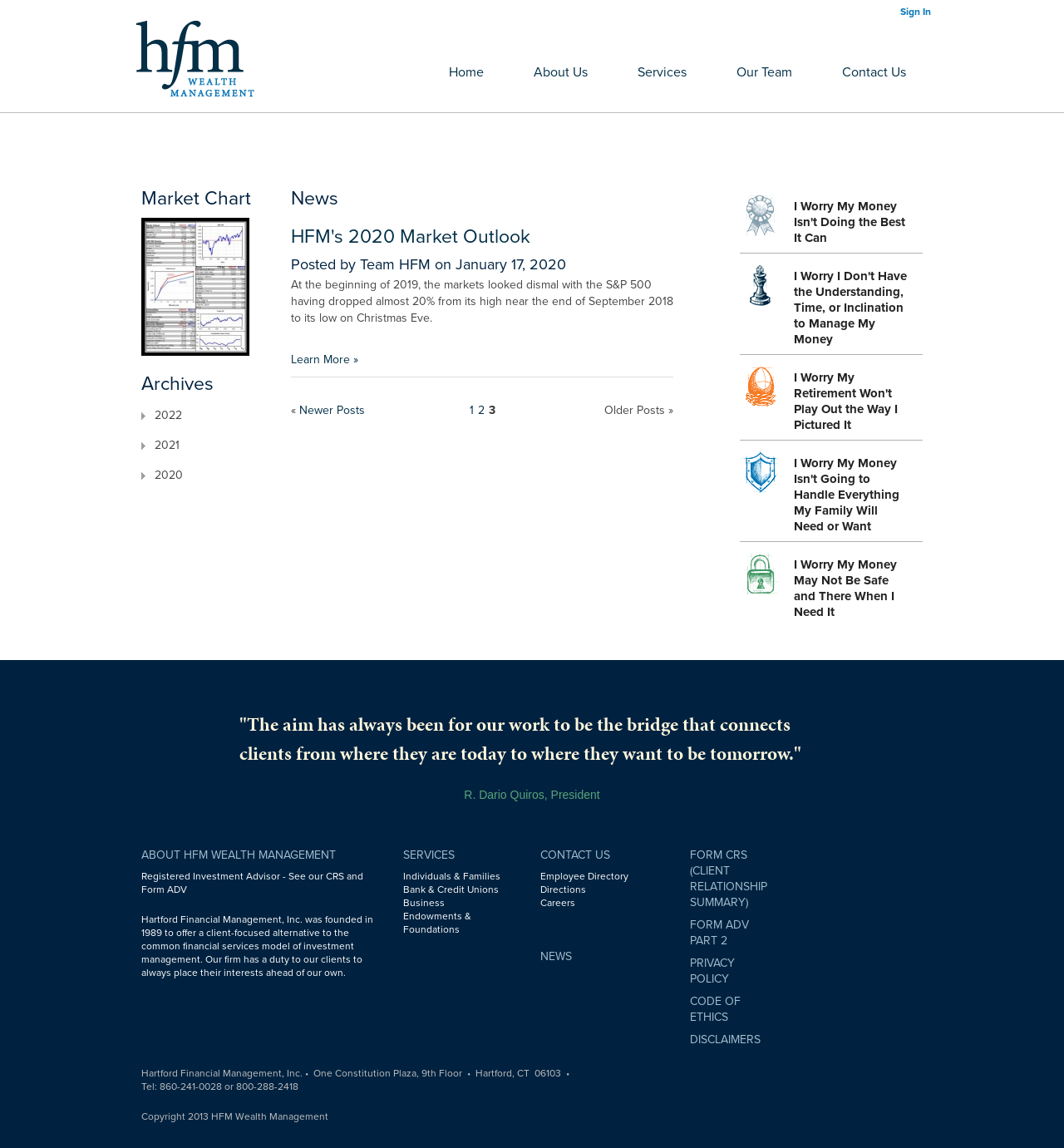Identify the bounding box coordinates of the area that should be clicked in order to complete the given instruction: "Click on the 'Home' link". The bounding box coordinates should be four float numbers between 0 and 1, i.e., [left, top, right, bottom].

None